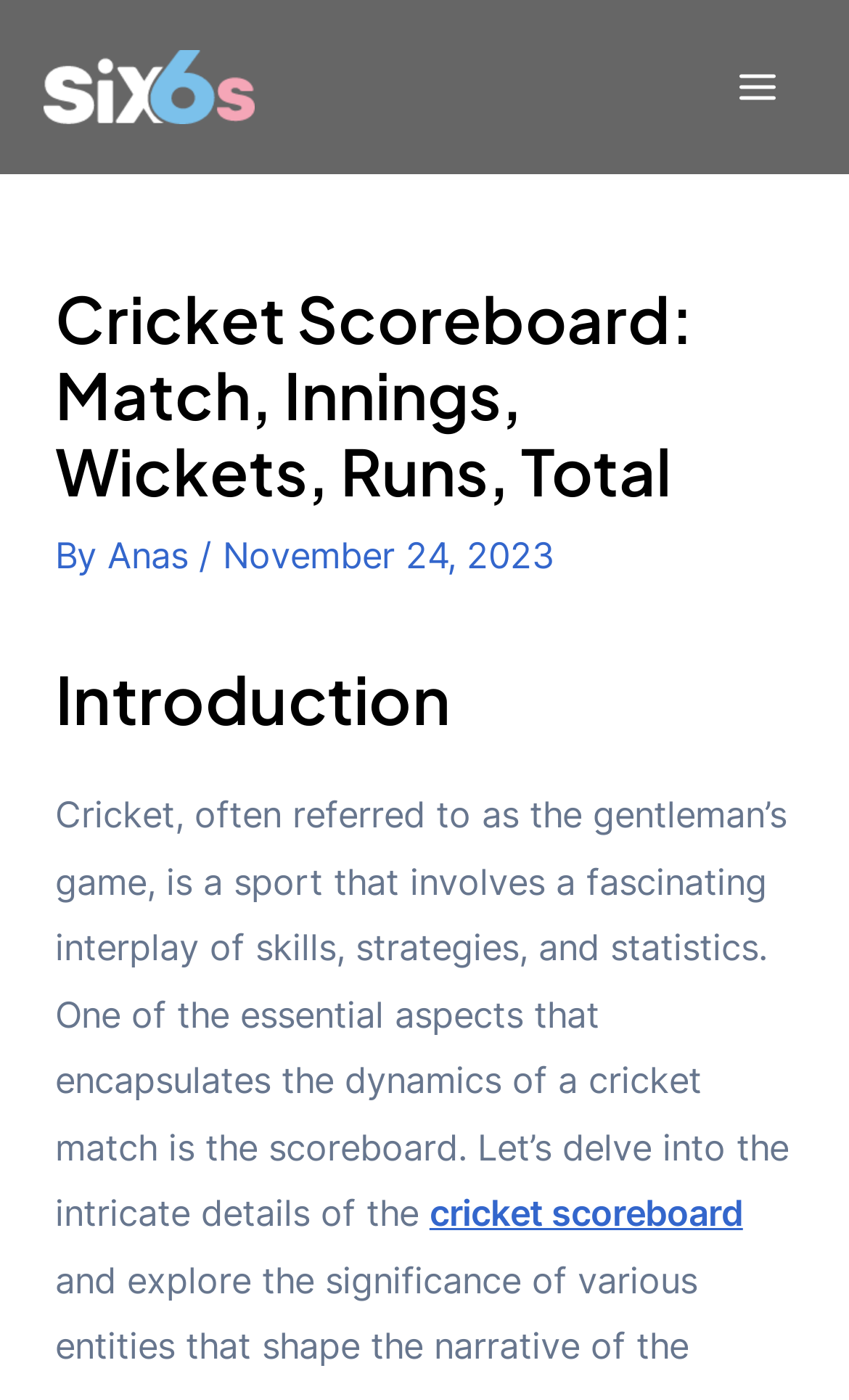Offer a meticulous description of the webpage's structure and content.

The webpage is a cricket scoreboard that provides real-time updates on various aspects of a cricket match. At the top left corner, there is a logo of Six6s, accompanied by an image of the same logo. On the top right corner, there is a main menu button. 

Below the logo, there is a header section that spans across the entire width of the page. The header contains the title "Cricket Scoreboard: Match, Innings, Wickets, Runs, Total" in a large font, followed by the author's name "Anas" and the date "November 24, 2023". 

Under the header, there is an introduction section that occupies most of the page. The section is headed by a subheading "Introduction" and contains a lengthy paragraph of text that describes the importance of a scoreboard in a cricket match. The paragraph includes a link to "cricket scoreboard" at the end.